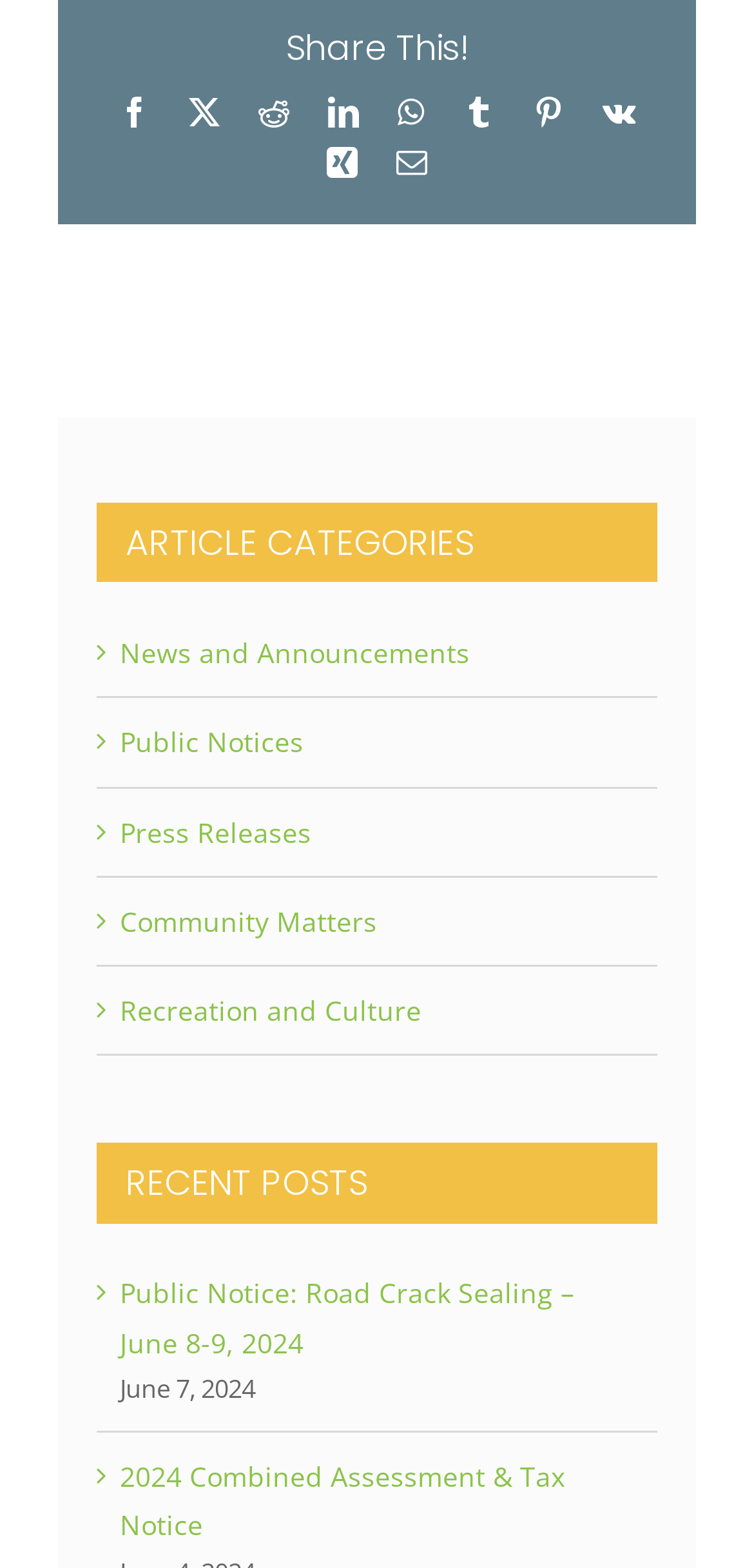Given the element description: "Xing", predict the bounding box coordinates of this UI element. The coordinates must be four float numbers between 0 and 1, given as [left, top, right, bottom].

[0.433, 0.094, 0.474, 0.114]